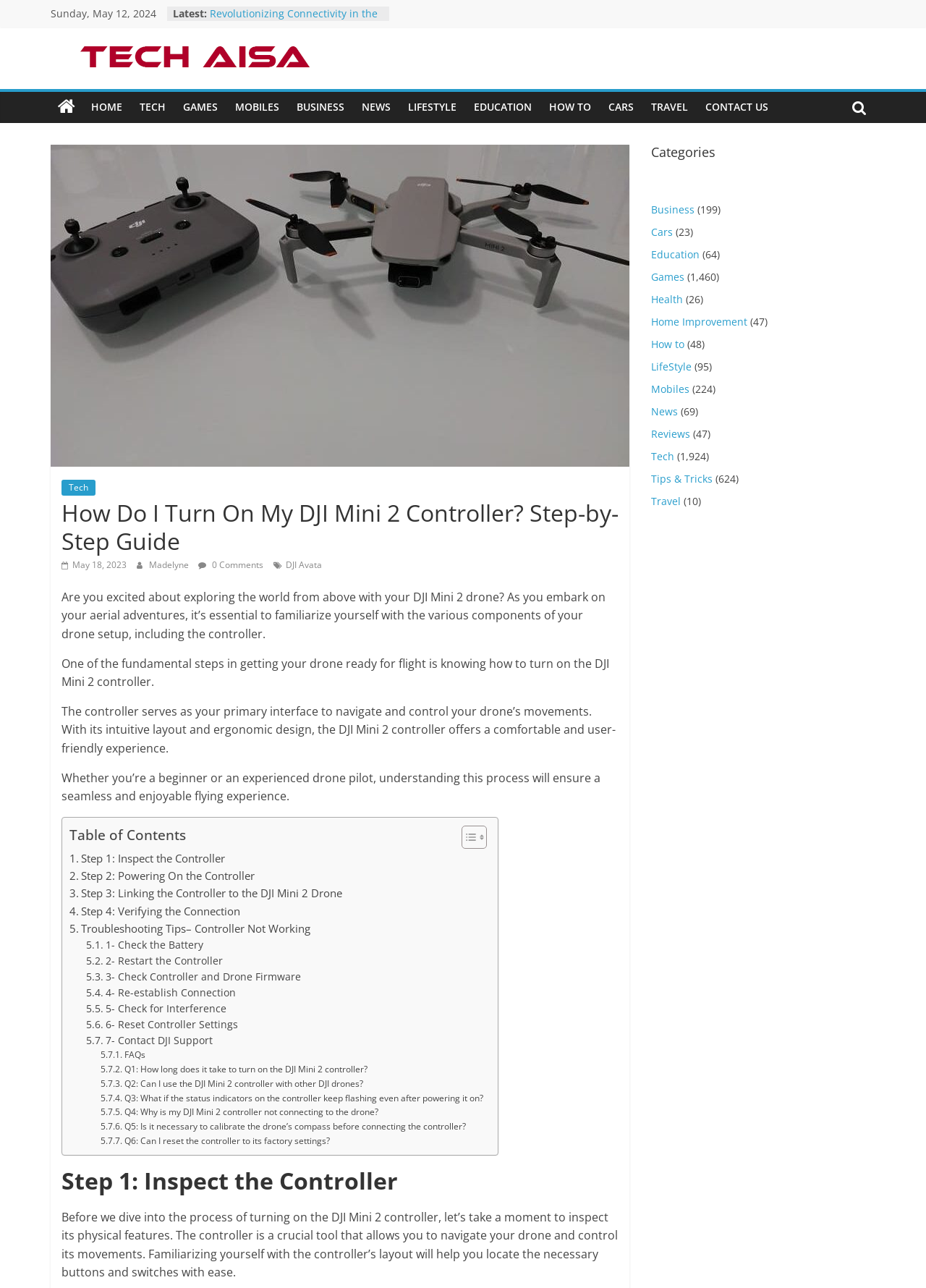Can you determine the bounding box coordinates of the area that needs to be clicked to fulfill the following instruction: "Click on the 'TECH' link"?

[0.141, 0.072, 0.188, 0.095]